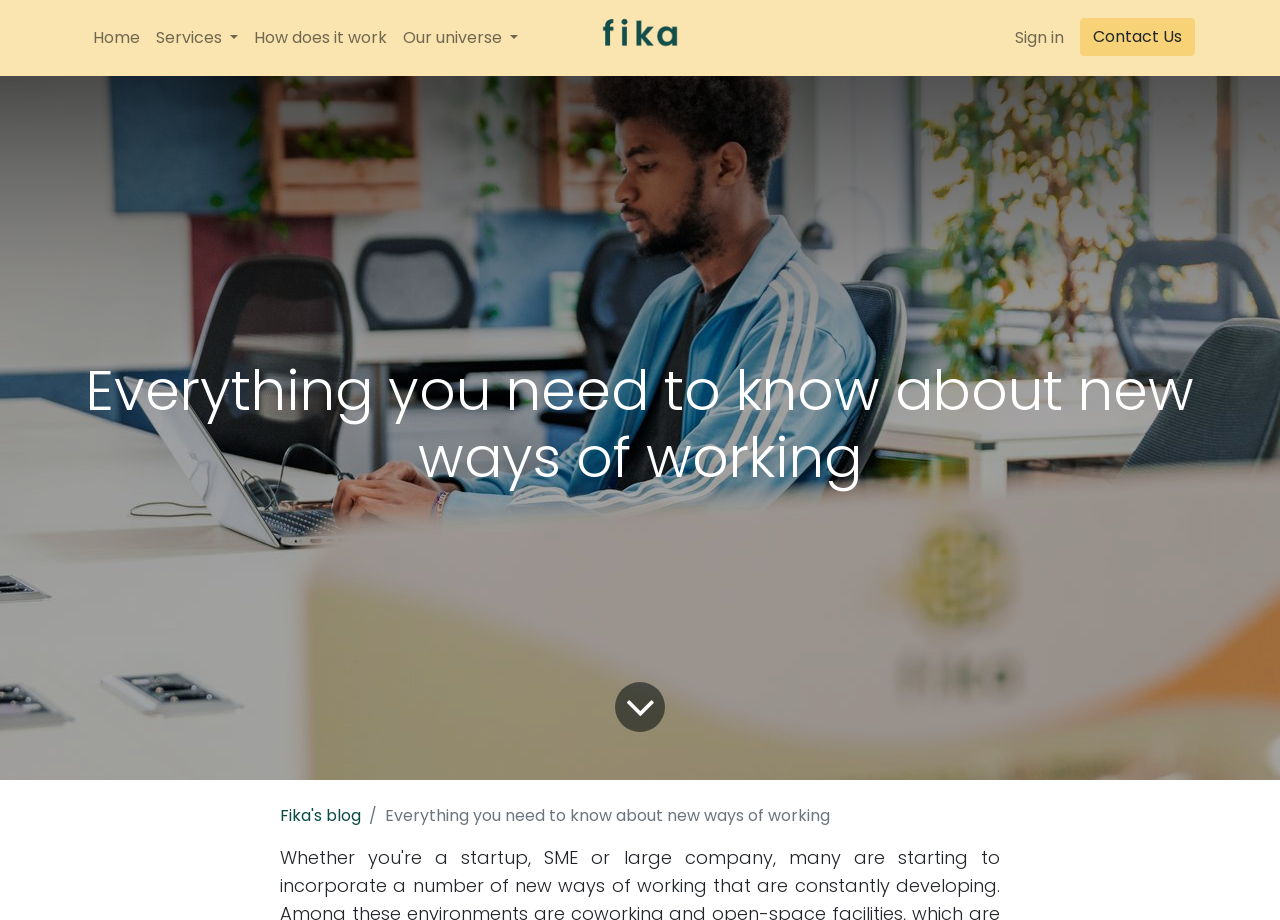What is the purpose of the 'Sign in' link?
Please respond to the question thoroughly and include all relevant details.

The 'Sign in' link is located at the top right corner of the webpage, with a bounding box coordinate of [0.787, 0.02, 0.837, 0.063]. Its purpose is to allow users to sign in to the website, likely to access personalized features or content.